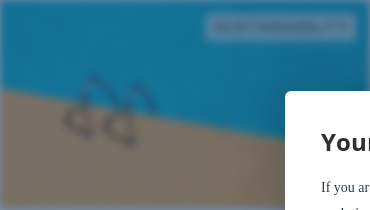Give a short answer using one word or phrase for the question:
What is the source of the image?

Unsplash